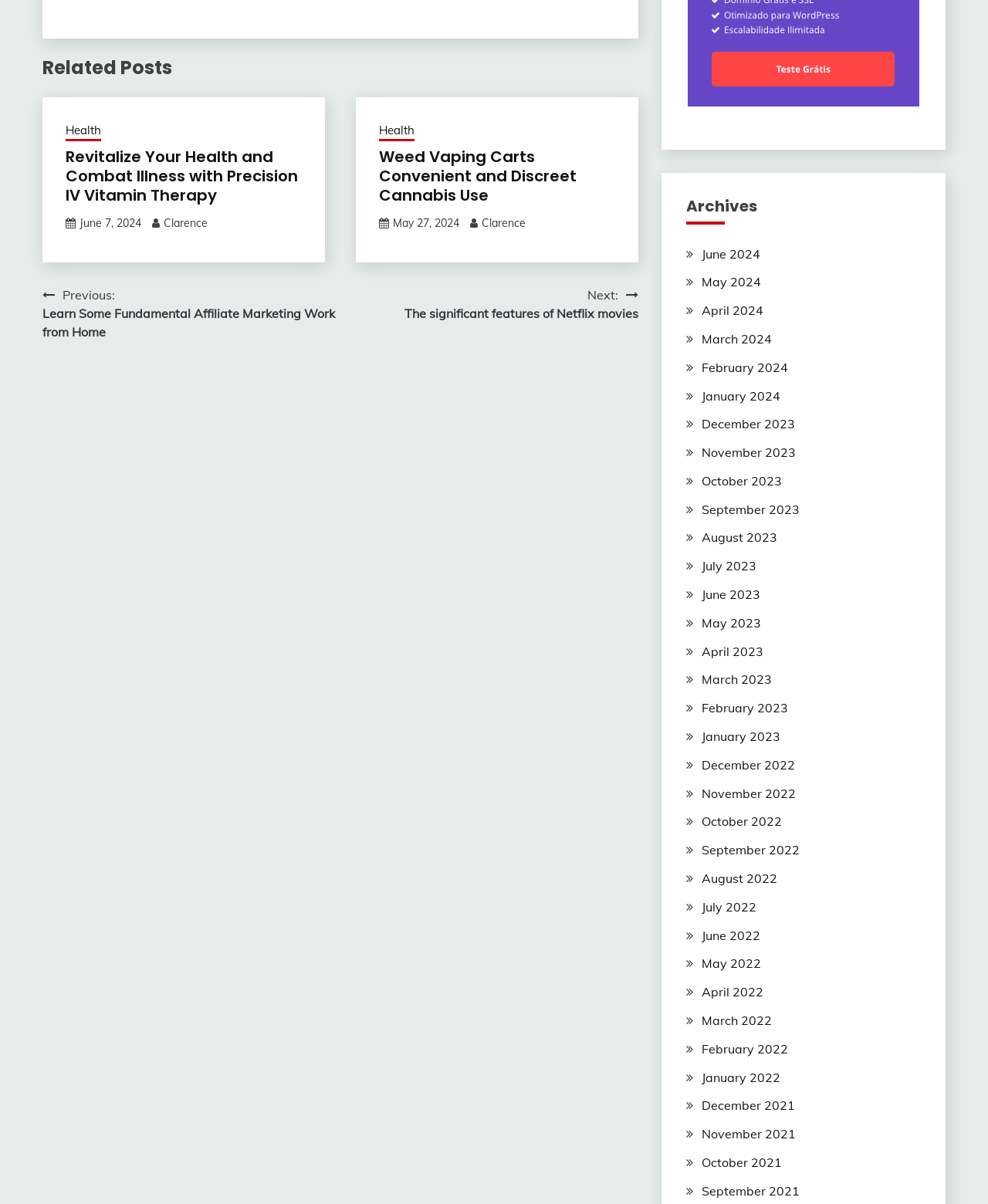Provide your answer in a single word or phrase: 
What is the date of the second related post?

May 27, 2024